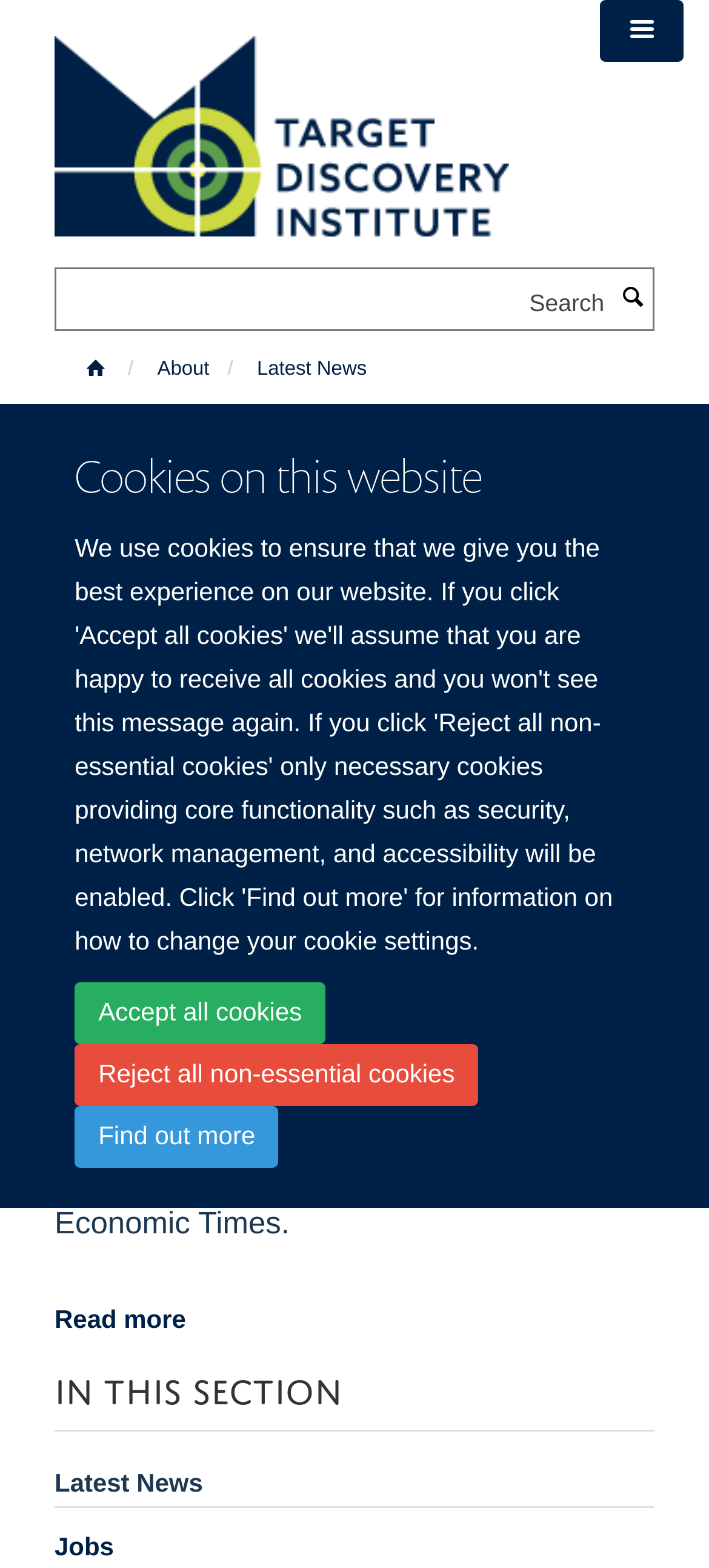Using the information in the image, give a comprehensive answer to the question: 
What section is the article in?

The article is located in the 'Latest News' section, which can be determined by looking at the link 'Latest News' above the article and the static text 'IN THIS SECTION' below the article.